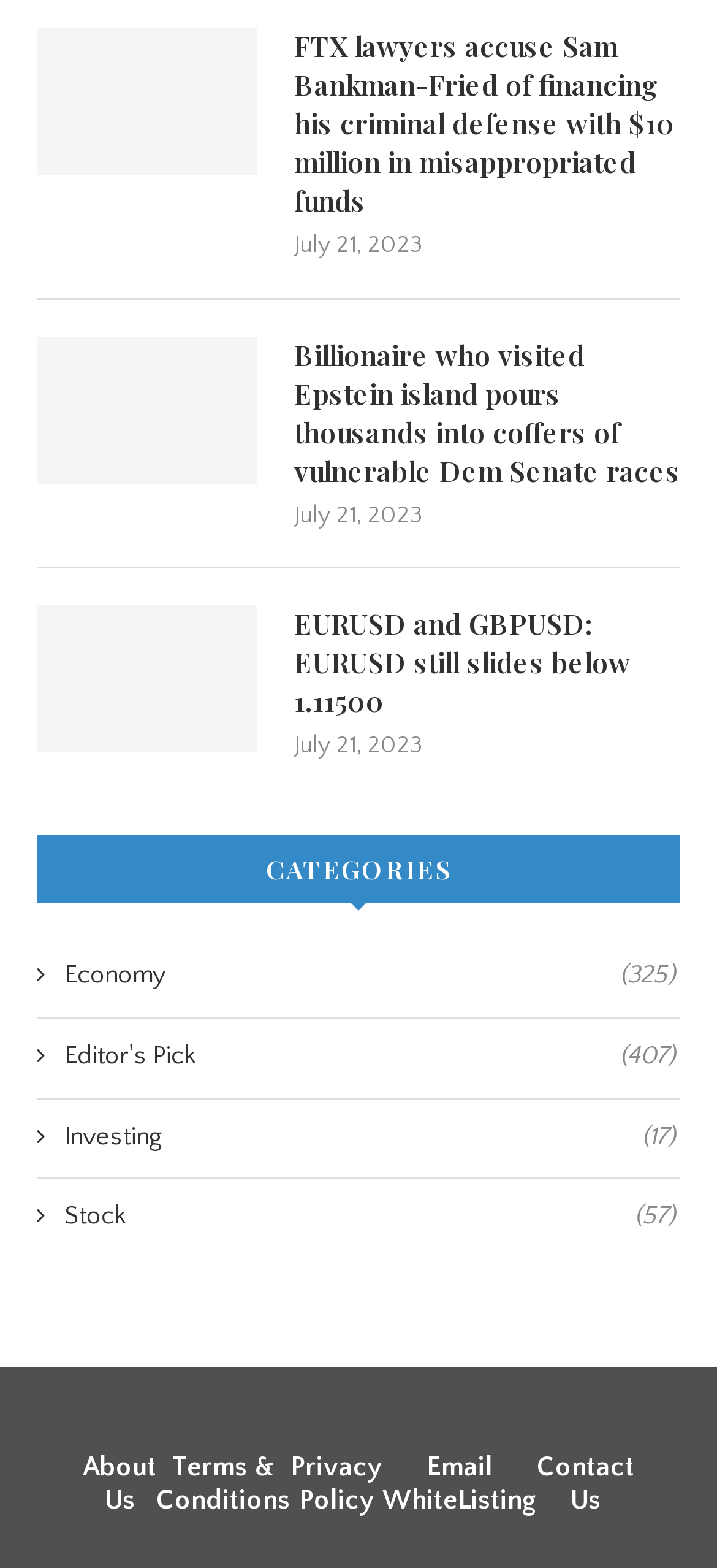Given the description Editor's Pick (407), predict the bounding box coordinates of the UI element. Ensure the coordinates are in the format (top-left x, top-left y, bottom-right x, bottom-right y) and all values are between 0 and 1.

[0.051, 0.663, 0.944, 0.686]